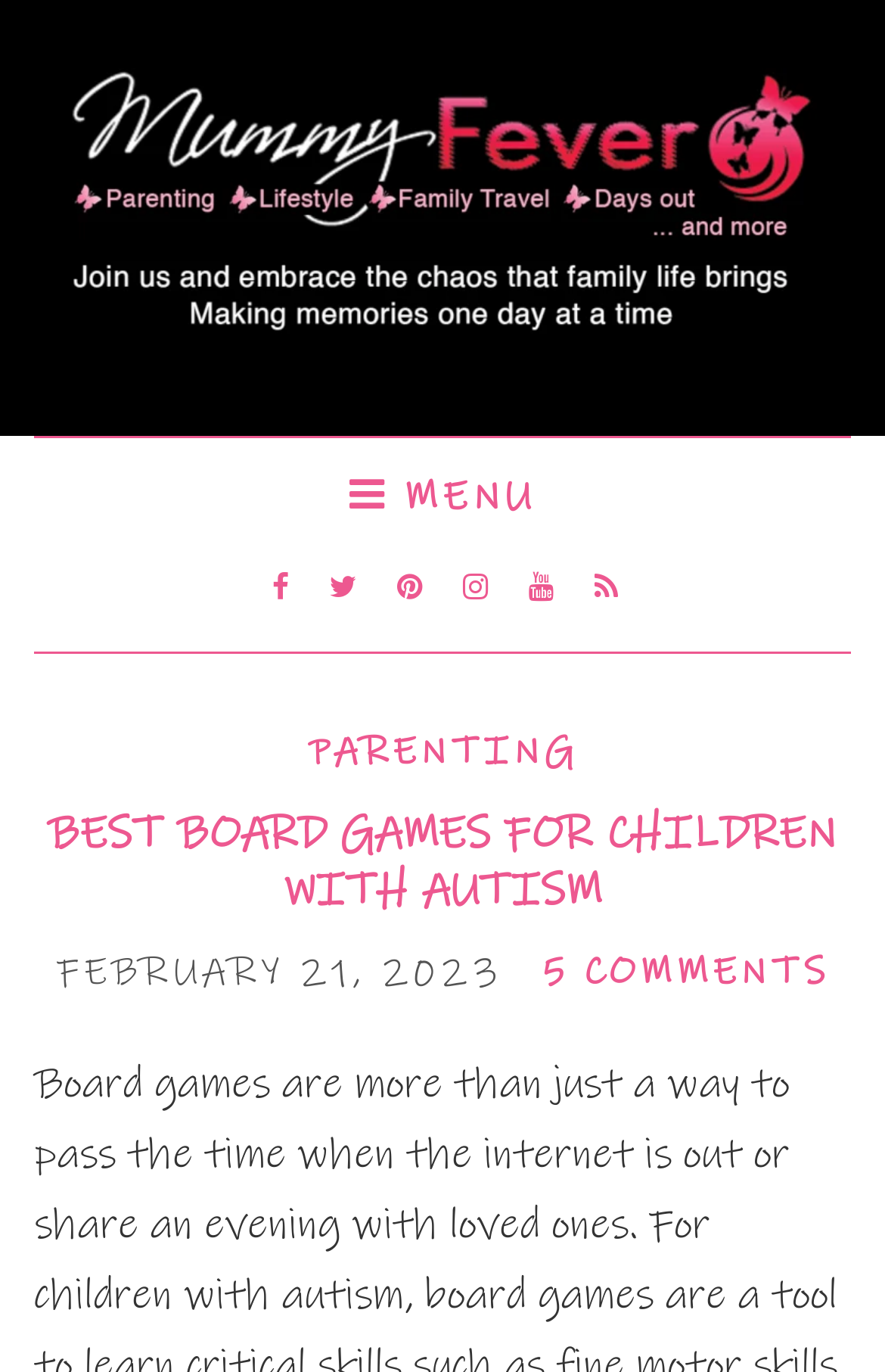What is the category of the article?
Respond with a short answer, either a single word or a phrase, based on the image.

PARENTING